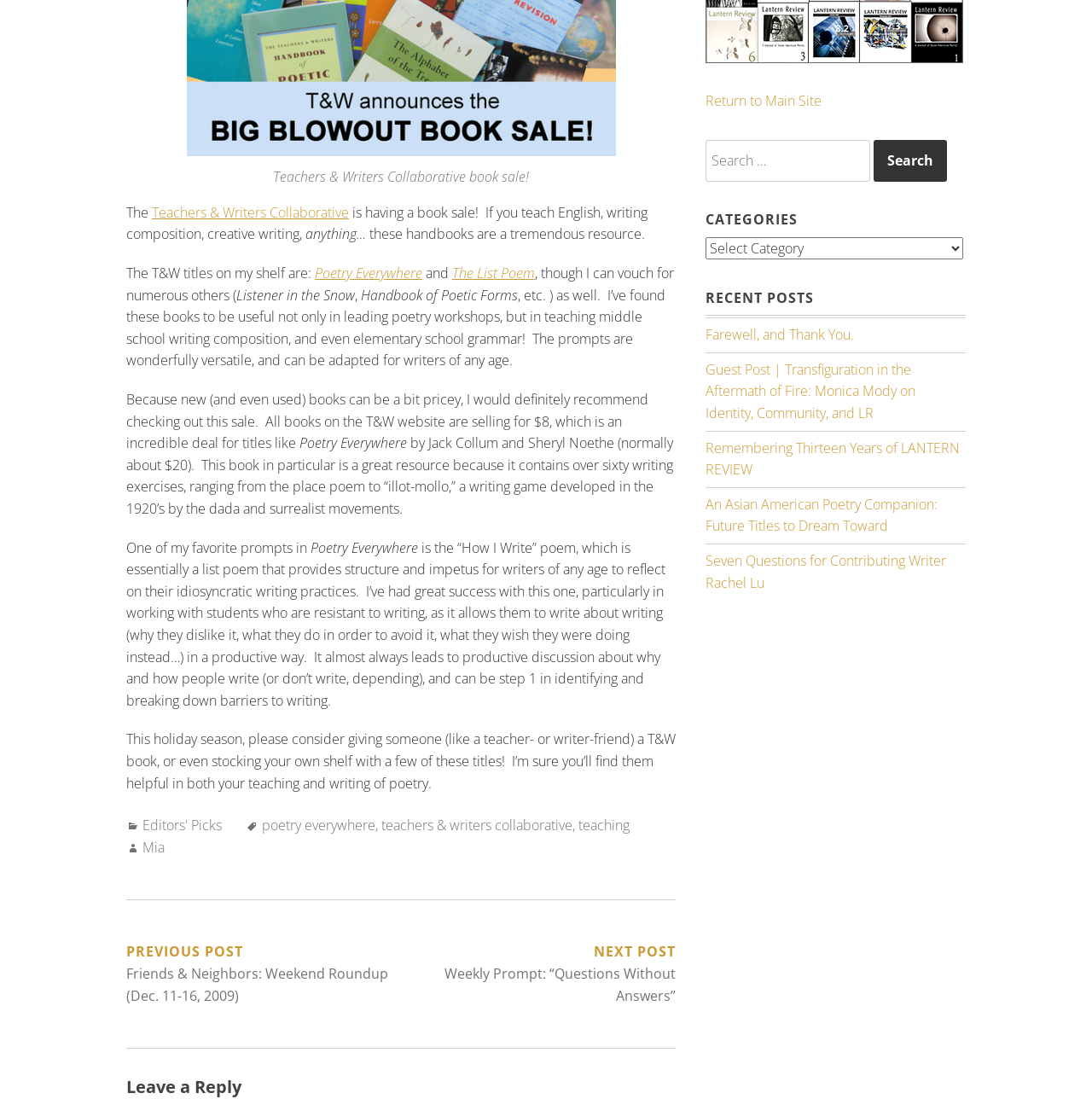Given the element description, predict the bounding box coordinates in the format (top-left x, top-left y, bottom-right x, bottom-right y), using floating point numbers between 0 and 1: teaching

[0.53, 0.742, 0.577, 0.759]